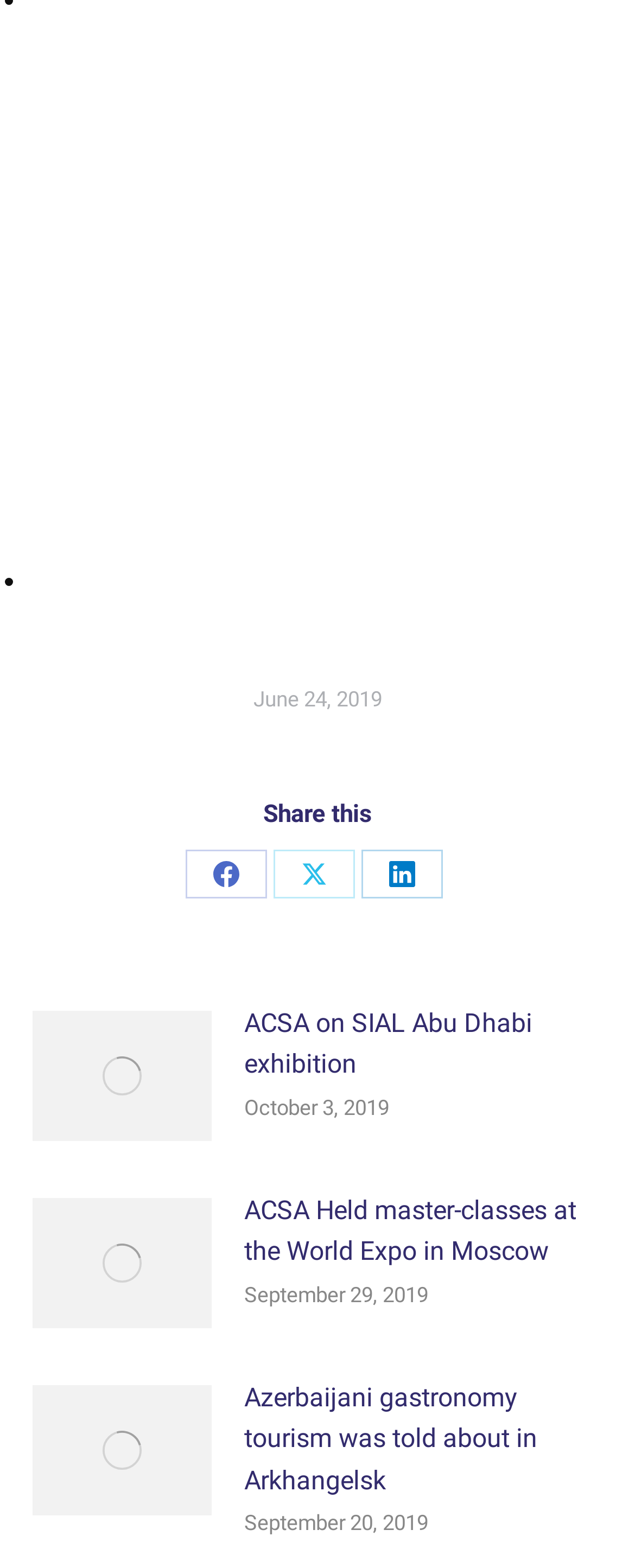Please answer the following question using a single word or phrase: 
What is the date of the first article?

June 24, 2019